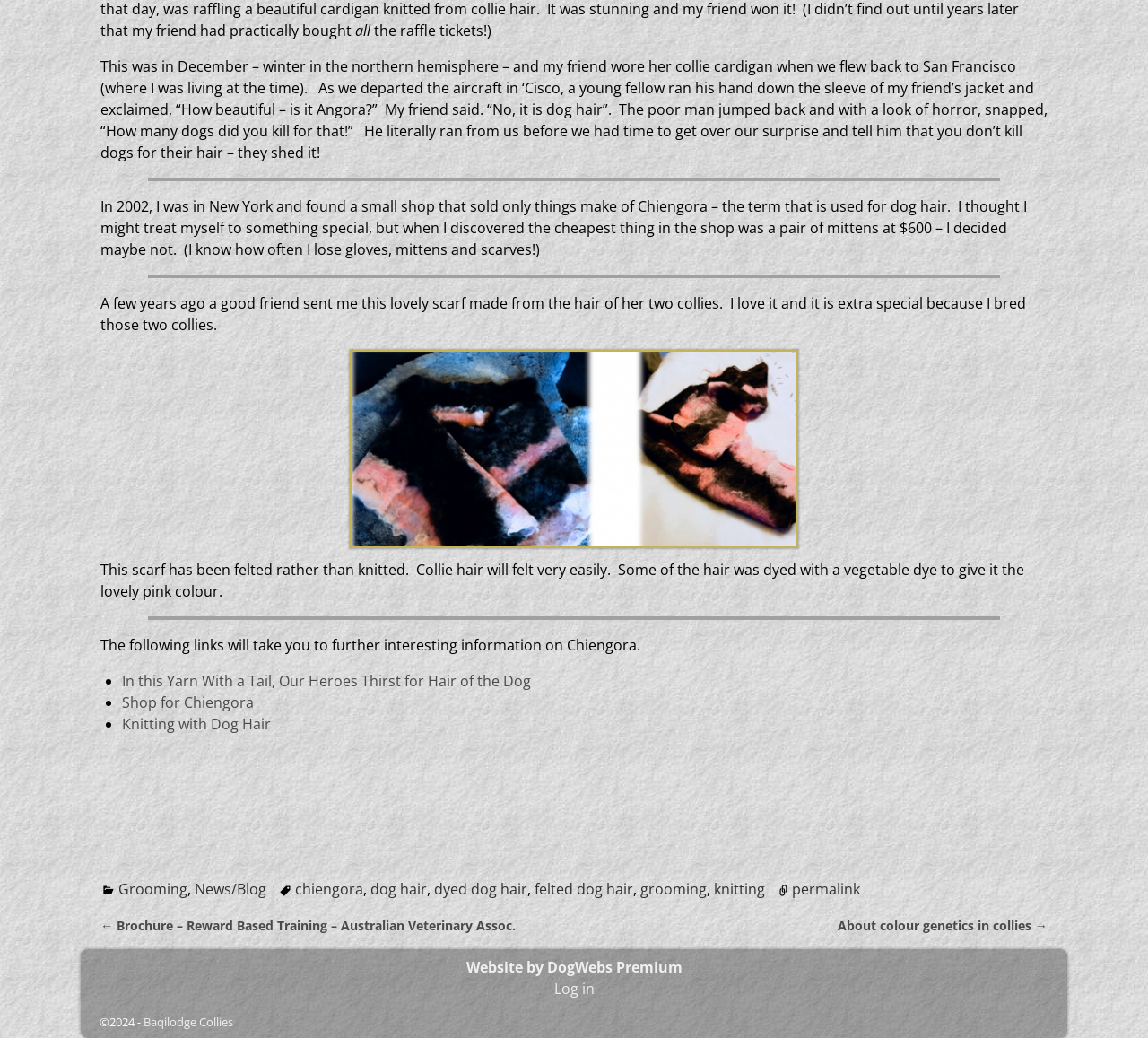Utilize the details in the image to thoroughly answer the following question: How was the dog hair processed?

The text states that the scarf has been felted rather than knitted, and that collie hair will felt very easily.